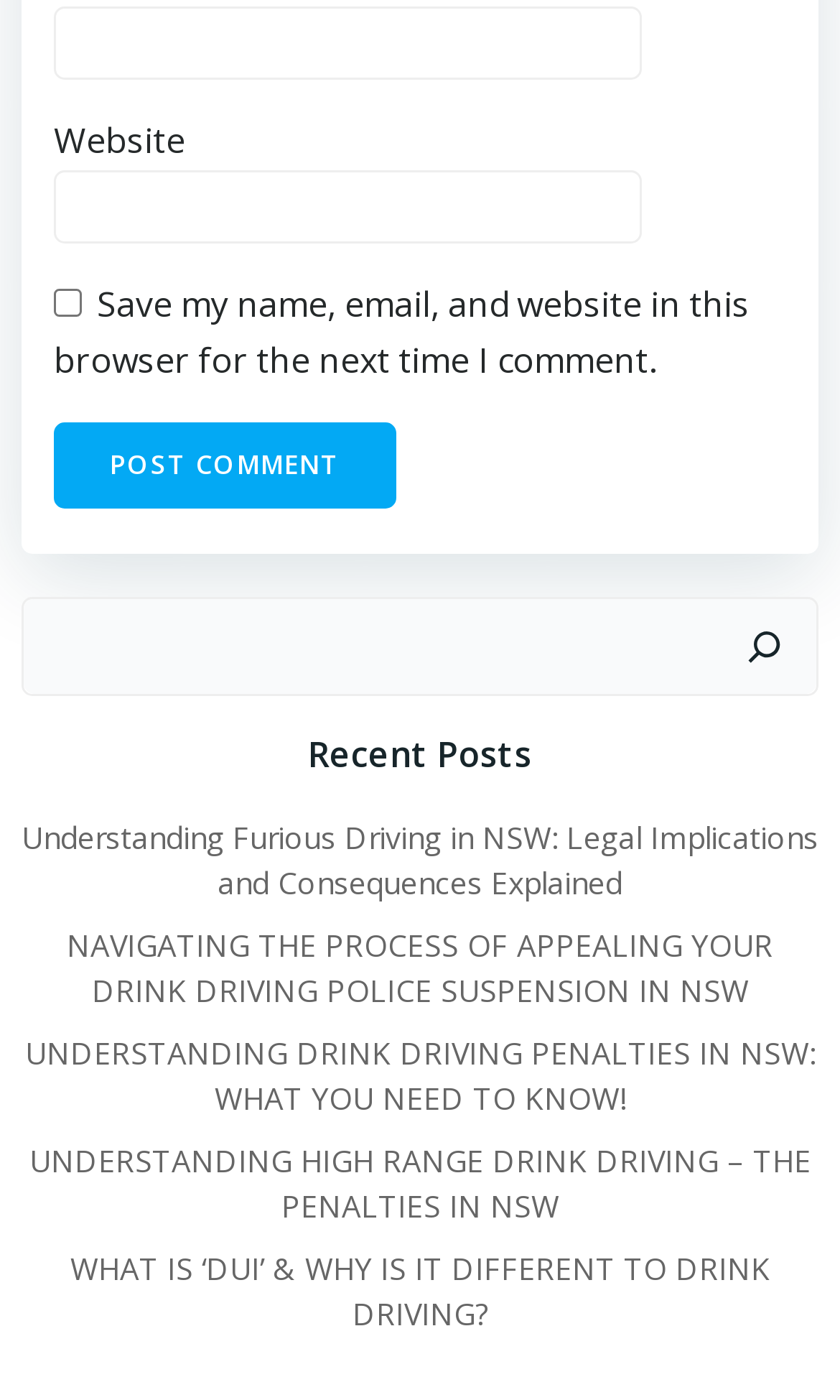Based on the image, provide a detailed response to the question:
What is the theme of the recent posts?

The recent posts are all related to drink driving, as indicated by the descriptions of the 'link' elements, which suggest that the website is focused on providing information and resources related to drink driving.